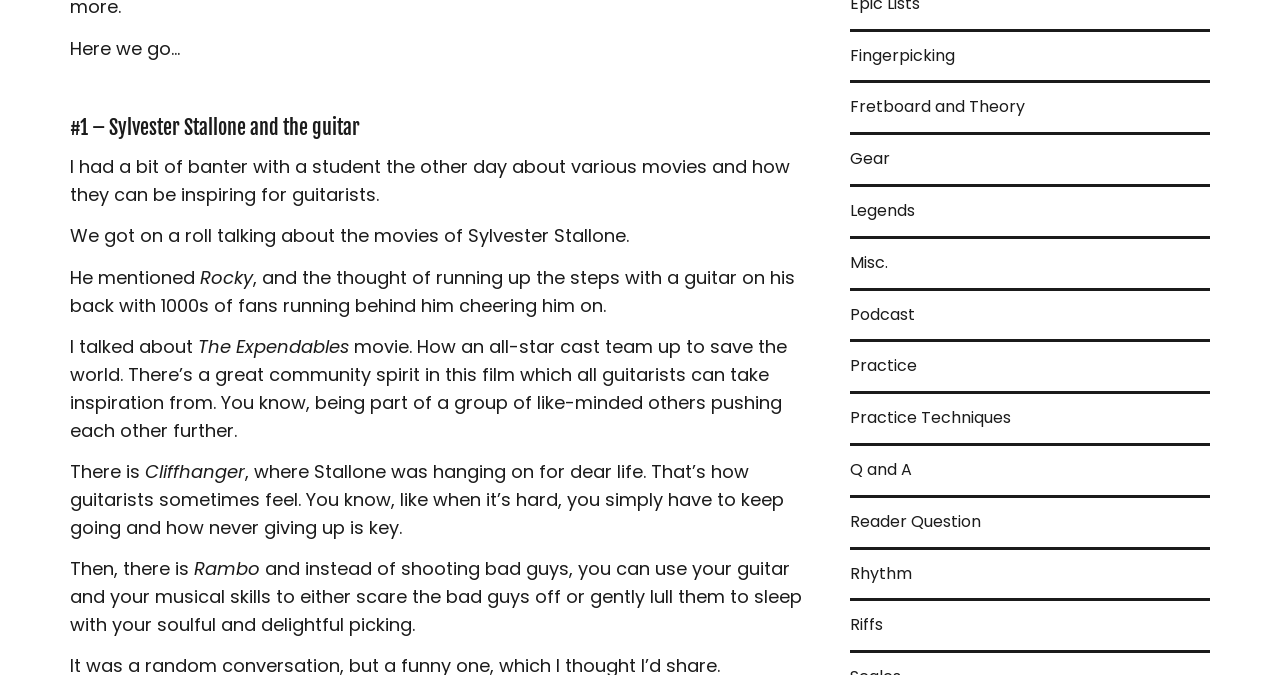Given the element description, predict the bounding box coordinates in the format (top-left x, top-left y, bottom-right x, bottom-right y), using floating point numbers between 0 and 1: Practice Techniques

[0.664, 0.584, 0.79, 0.656]